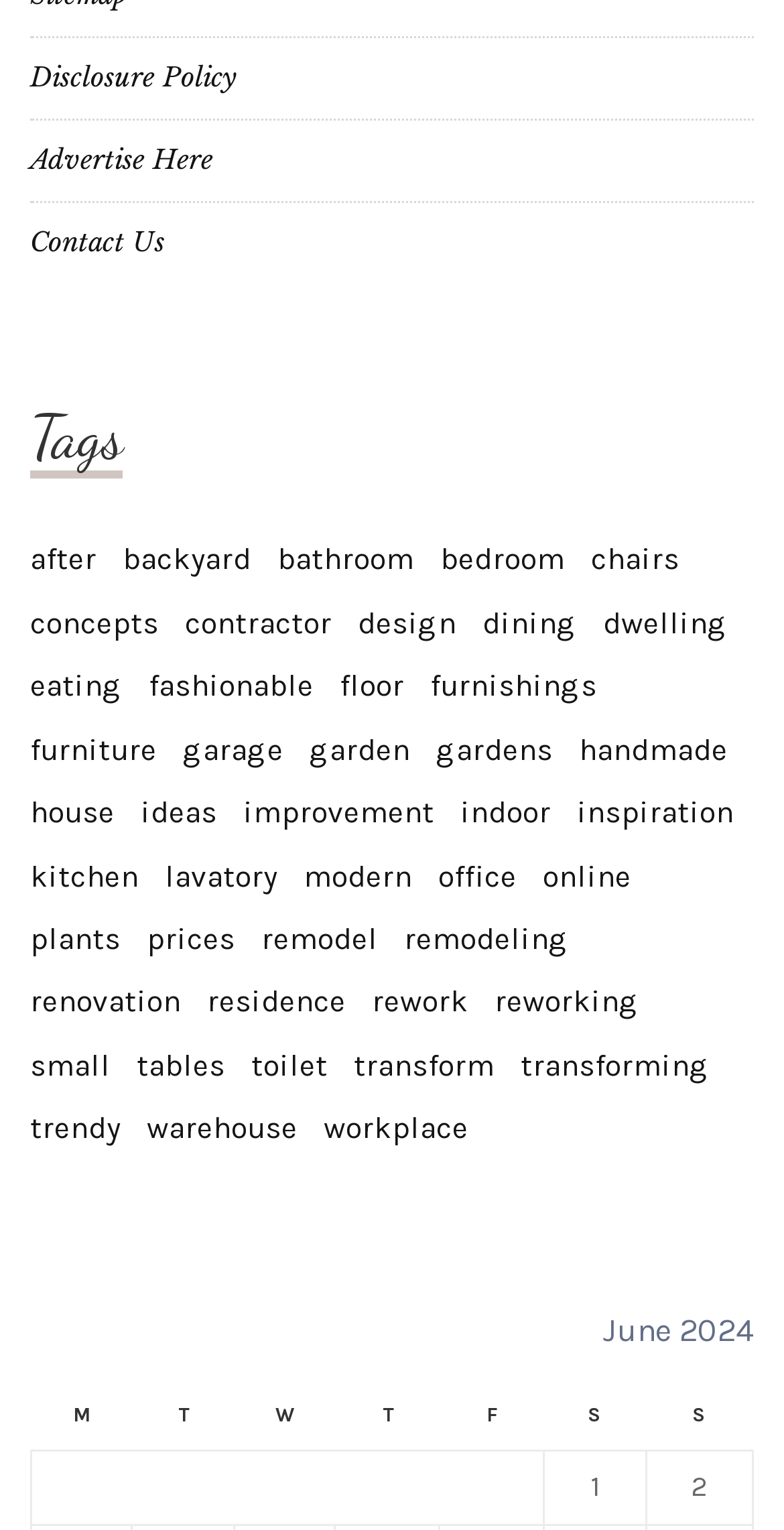Please specify the bounding box coordinates of the region to click in order to perform the following instruction: "Click on 'Disclosure Policy'".

[0.038, 0.039, 0.303, 0.061]